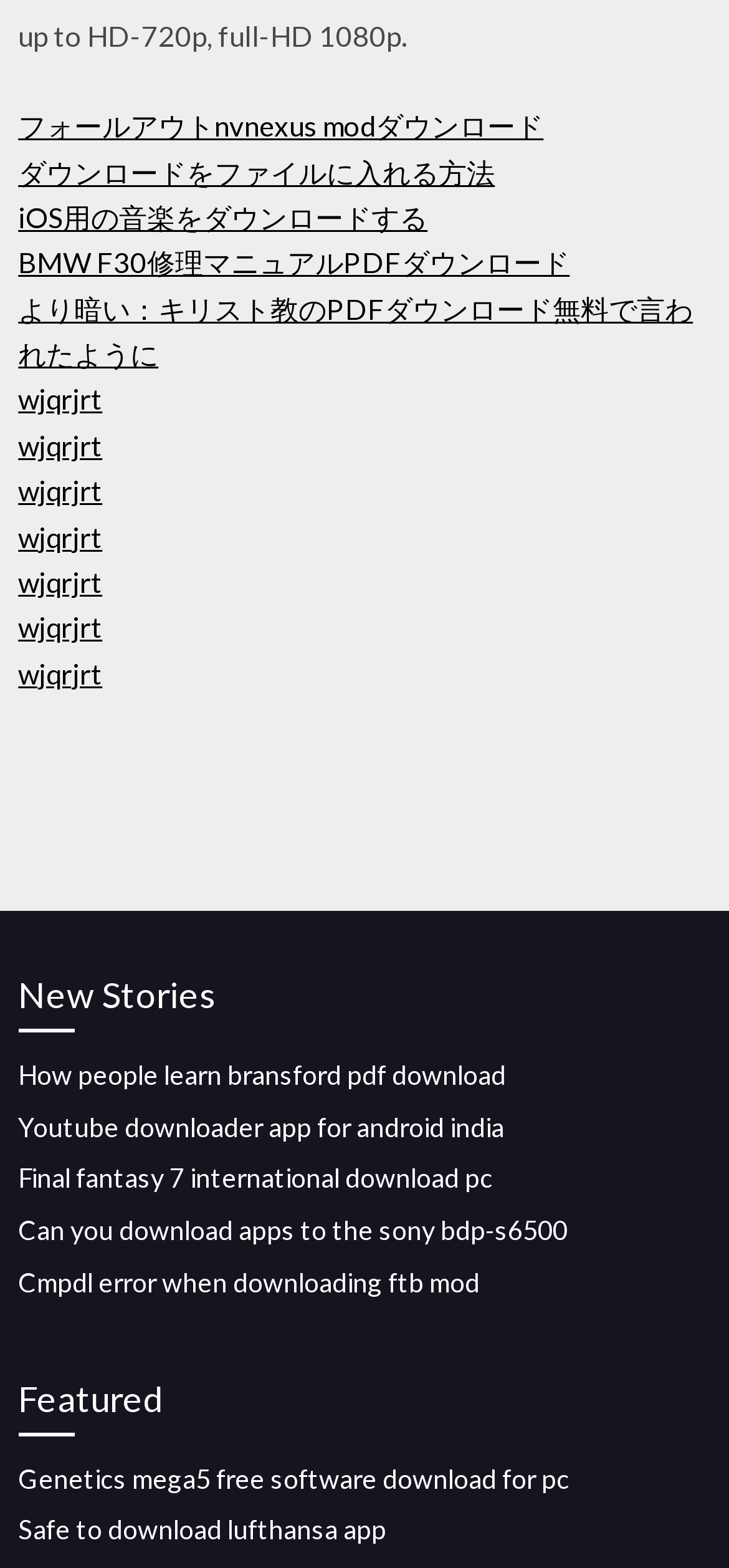Utilize the information from the image to answer the question in detail:
What is the language of the text in the links?

The language of the text in the links appears to be multiple languages, including English, Japanese, and possibly others, as some links have Japanese characters and others have English words.